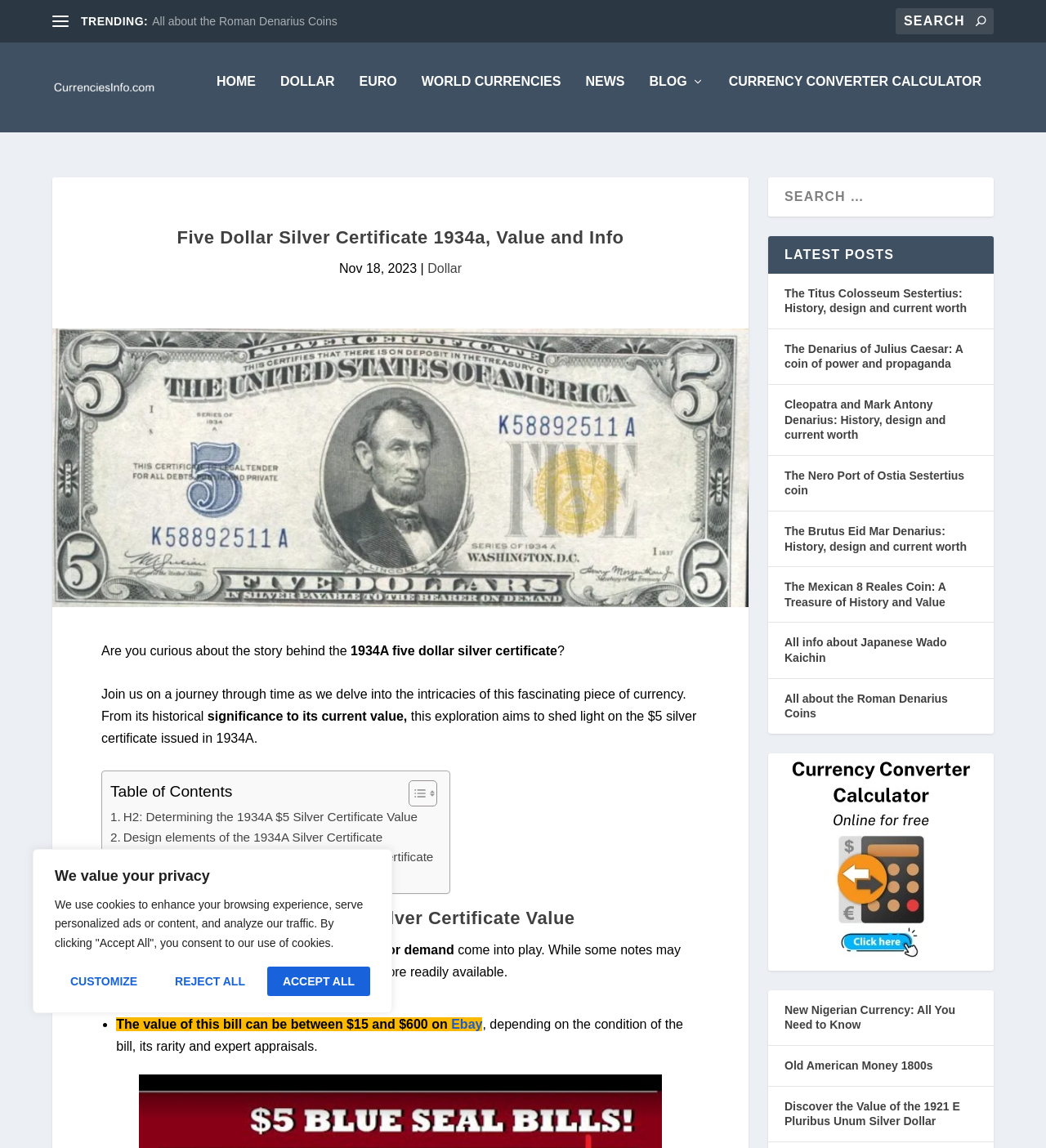Given the element description "name="s" placeholder="Search" title="Search for:"" in the screenshot, predict the bounding box coordinates of that UI element.

[0.856, 0.007, 0.95, 0.03]